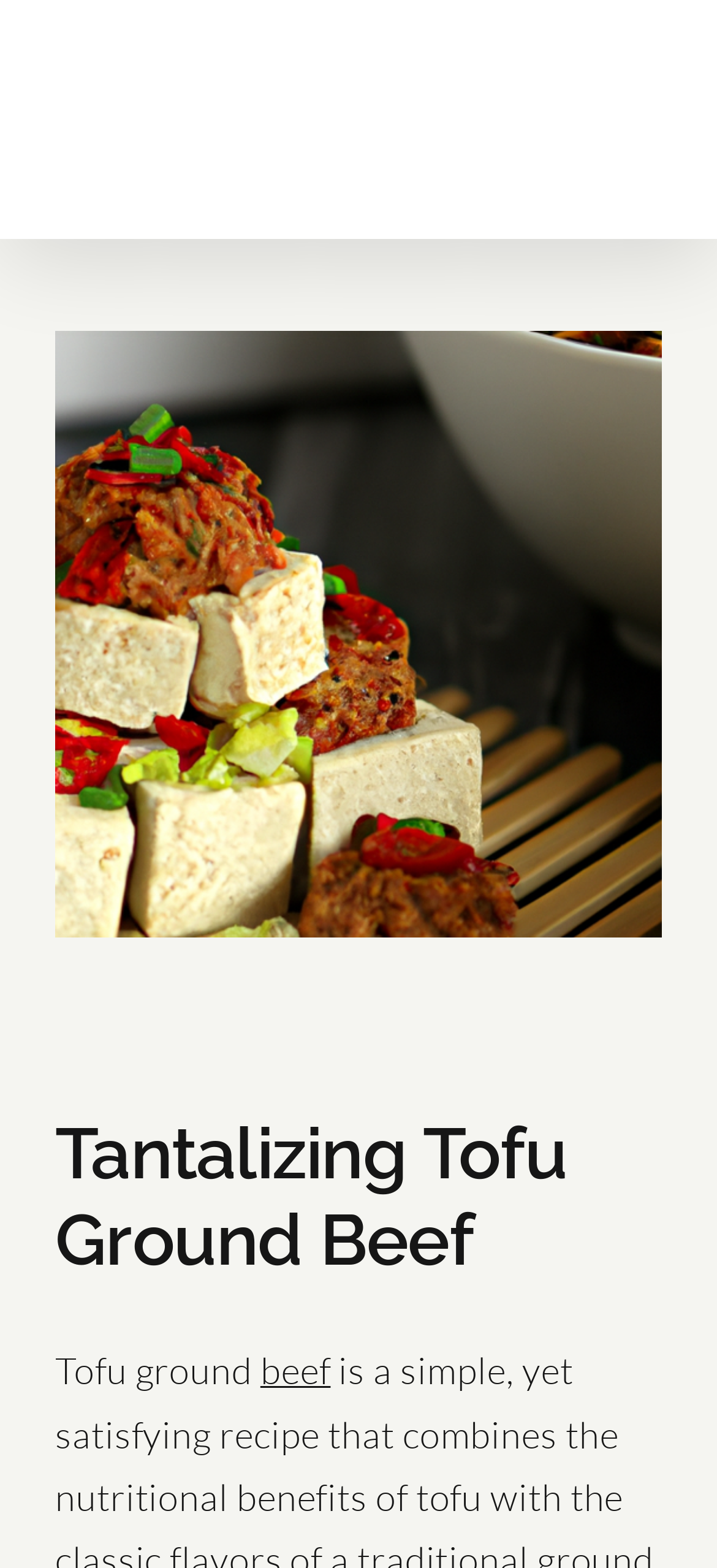Provide a brief response in the form of a single word or phrase:
What is the text above the main image?

Tantalizing Tofu Ground Beef